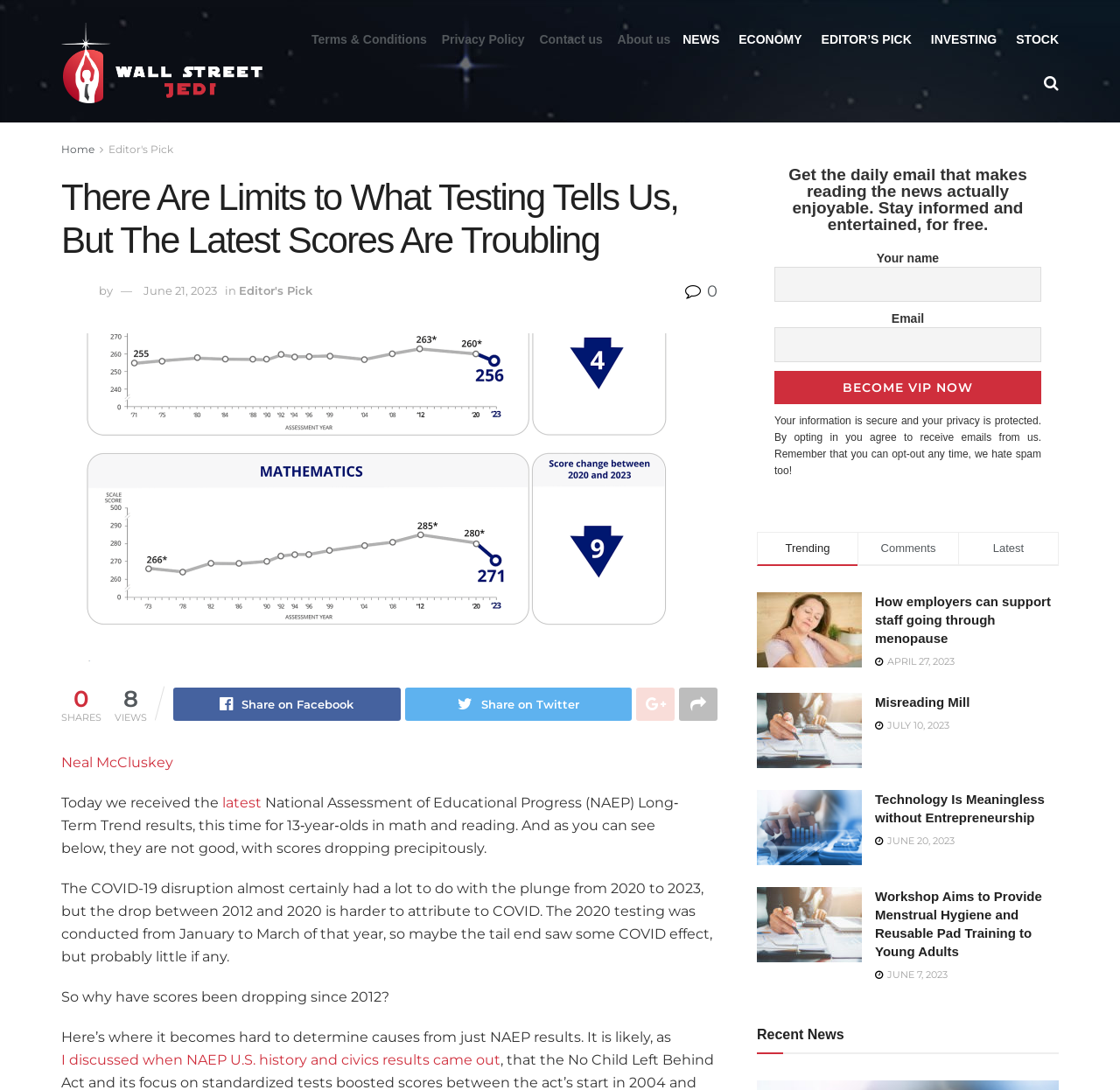Describe the entire webpage, focusing on both content and design.

This webpage appears to be a news article or blog post from a website called Wall Street Jedi. At the top of the page, there is a header section with links to various sections of the website, including "Terms & Conditions", "Privacy Policy", "Contact us", and "About us". Below this, there is a navigation menu with links to different categories, such as "NEWS", "ECONOMY", "EDITOR'S PICK", and "INVESTING".

The main content of the page is an article titled "There Are Limits to What Testing Tells Us, But The Latest Scores Are Troubling". The article is written by Neal McCluskey and has a publication date of June 21, 2023. The article discusses the latest National Assessment of Educational Progress (NAEP) Long-Term Trend results, which show a decline in scores for 13-year-olds in math and reading.

The article is divided into several paragraphs, with headings and subheadings. There are also several links and images throughout the article, including a share button and links to social media platforms. At the bottom of the article, there is a section with related news articles, including "How employers can support staff going through menopause", "Misreading Mill", and "Technology Is Meaningless without Entrepreneurship".

On the right-hand side of the page, there is a sidebar with a section titled "Recent News" that lists several news articles, including "Workshop Aims to Provide Menstrual Hygiene and Reusable Pad Training to Young Adults" and "APRIL 27, 2023". There is also a section that allows users to sign up for a daily email newsletter.

Overall, the webpage appears to be a news article or blog post with a focus on education and educational testing, with related news articles and a sidebar with additional content.